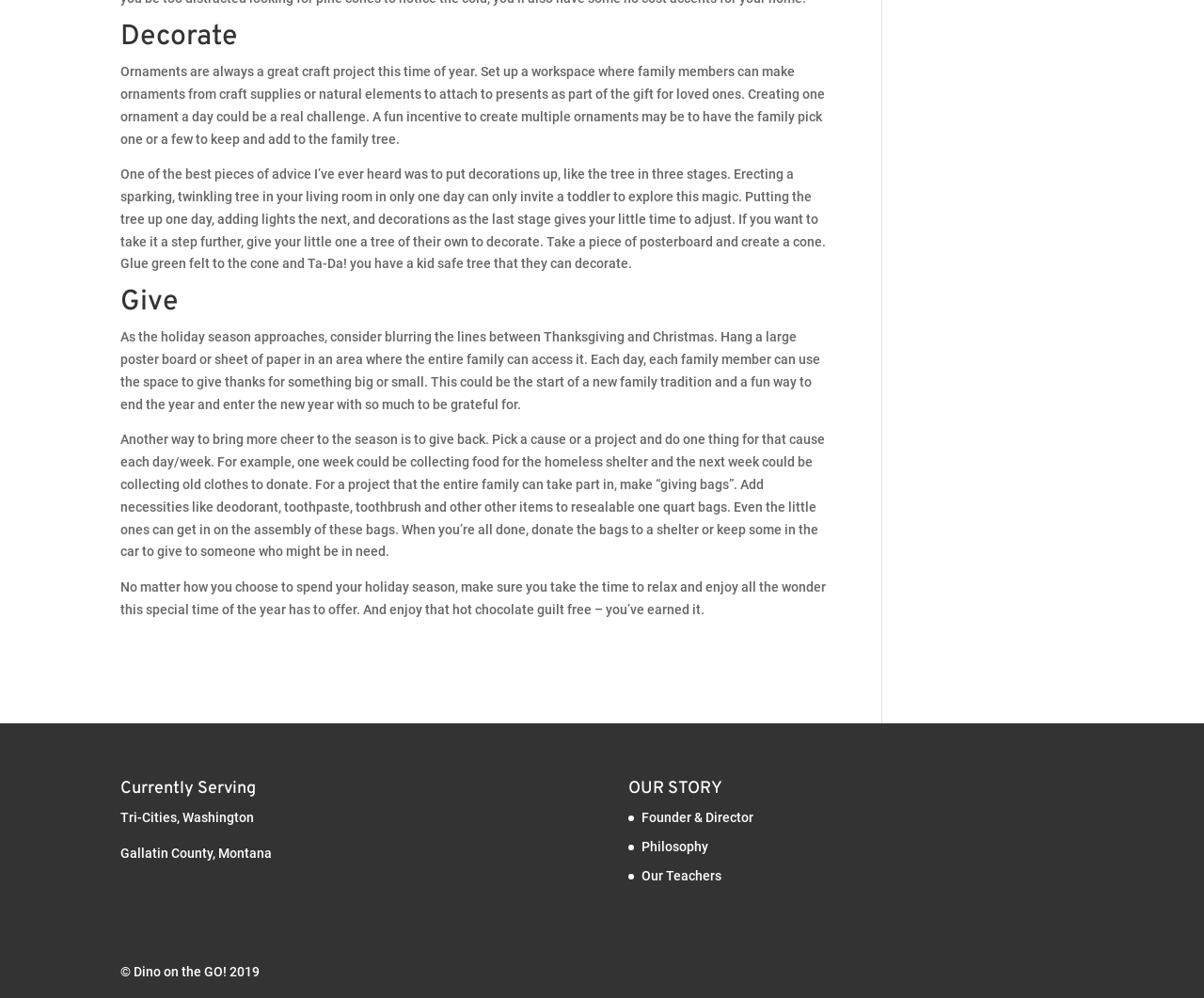Identify the bounding box of the UI component described as: "Our Teachers".

[0.533, 0.87, 0.599, 0.885]